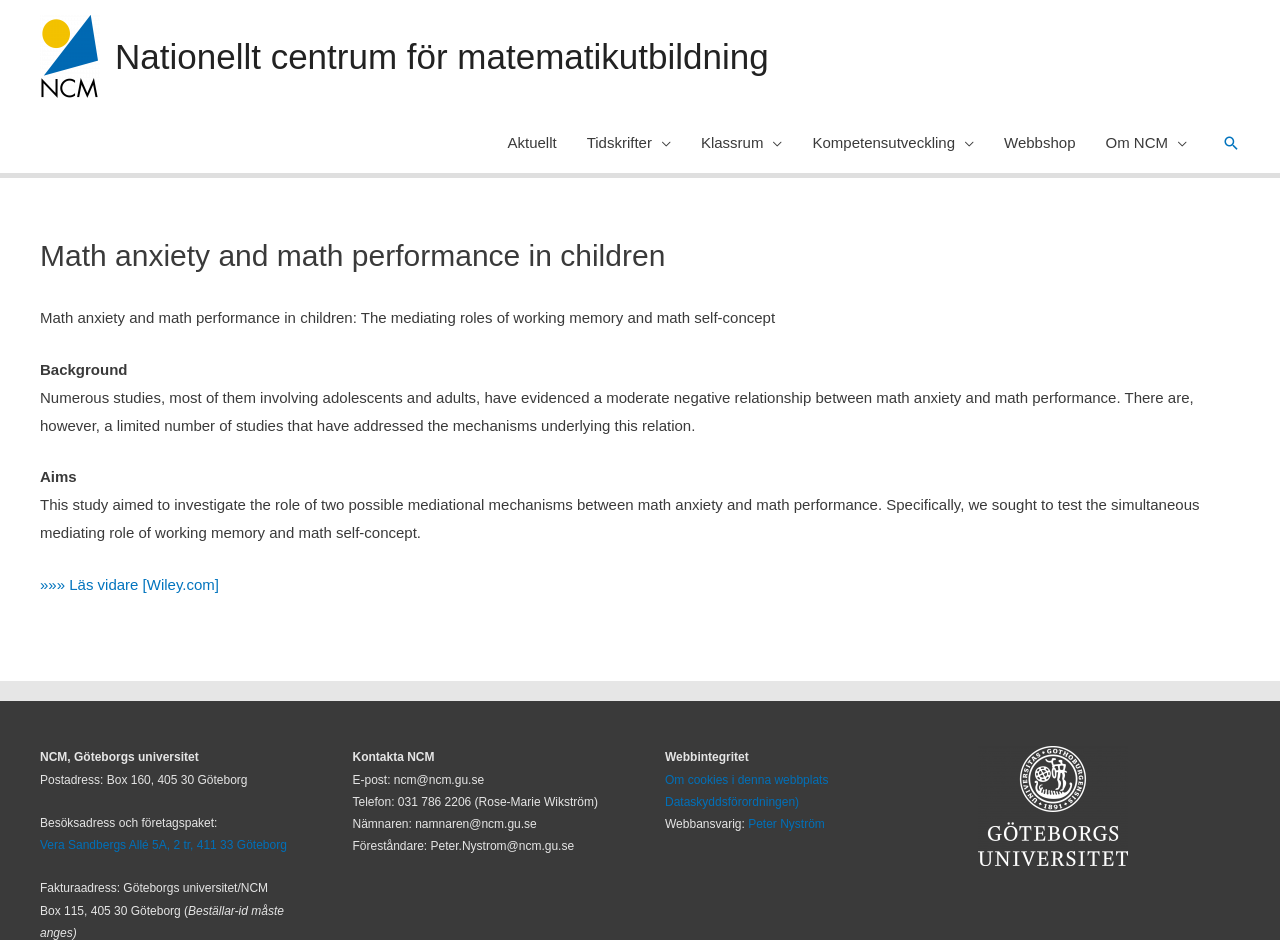Please identify the bounding box coordinates of the area that needs to be clicked to follow this instruction: "Visit Webbshop".

[0.773, 0.12, 0.852, 0.184]